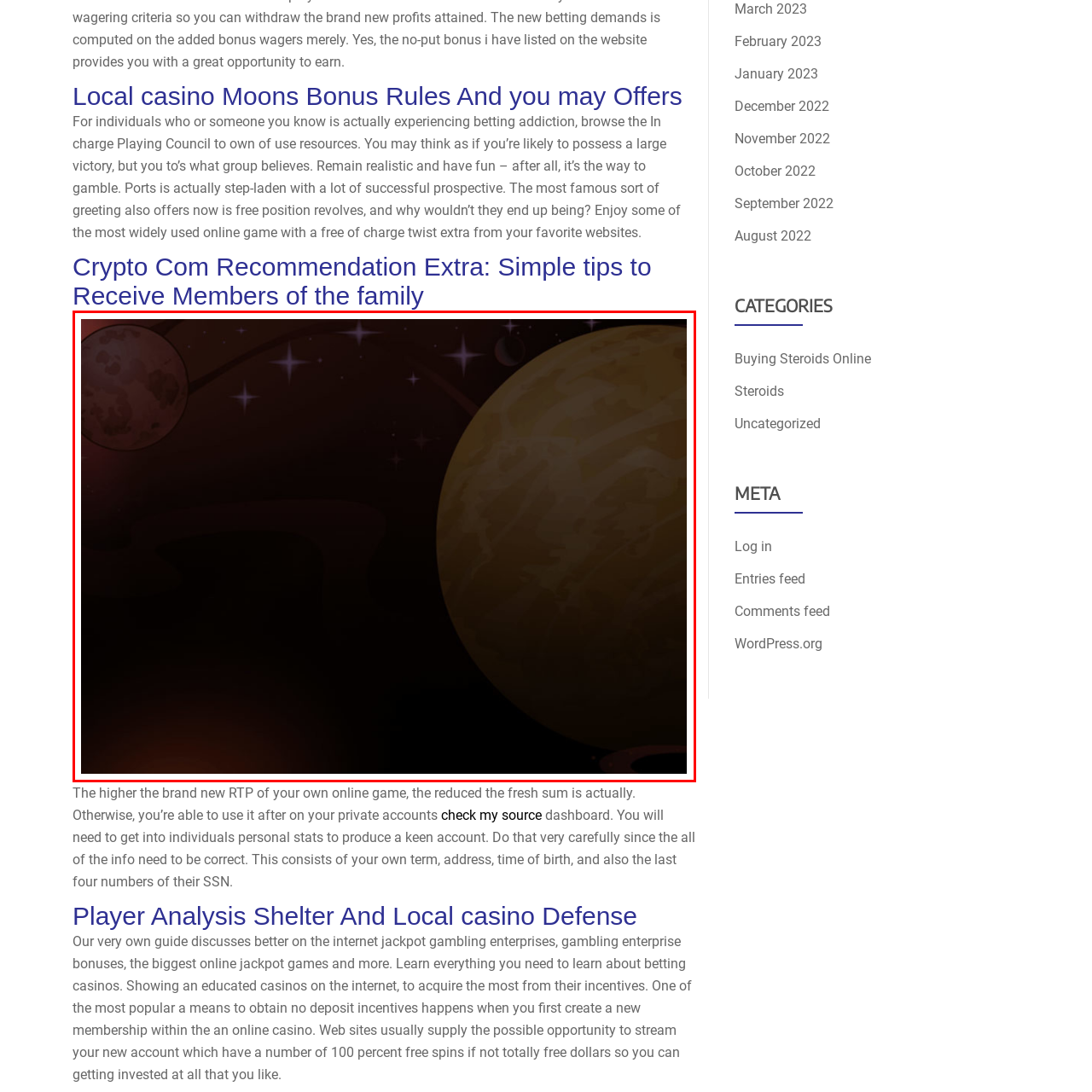Draft a detailed caption for the image located inside the red outline.

The image showcases a captivating cosmic scene, featuring various celestial bodies against a dark backdrop. Prominent in the foreground is a large, textured planet, possibly resembling a gas giant, with swirling patterns indicative of its atmospheric dynamics. To the left, a smaller moon or planet adds depth to the composition, while countless stars twinkle in the surrounding space, creating a sense of vastness and mystery. This imagery resonates well with themes of exploration and wonder, making it a fitting illustration for the associated content on casino bonuses and promotions, particularly focusing on enticing offers and opportunities in the gaming universe.